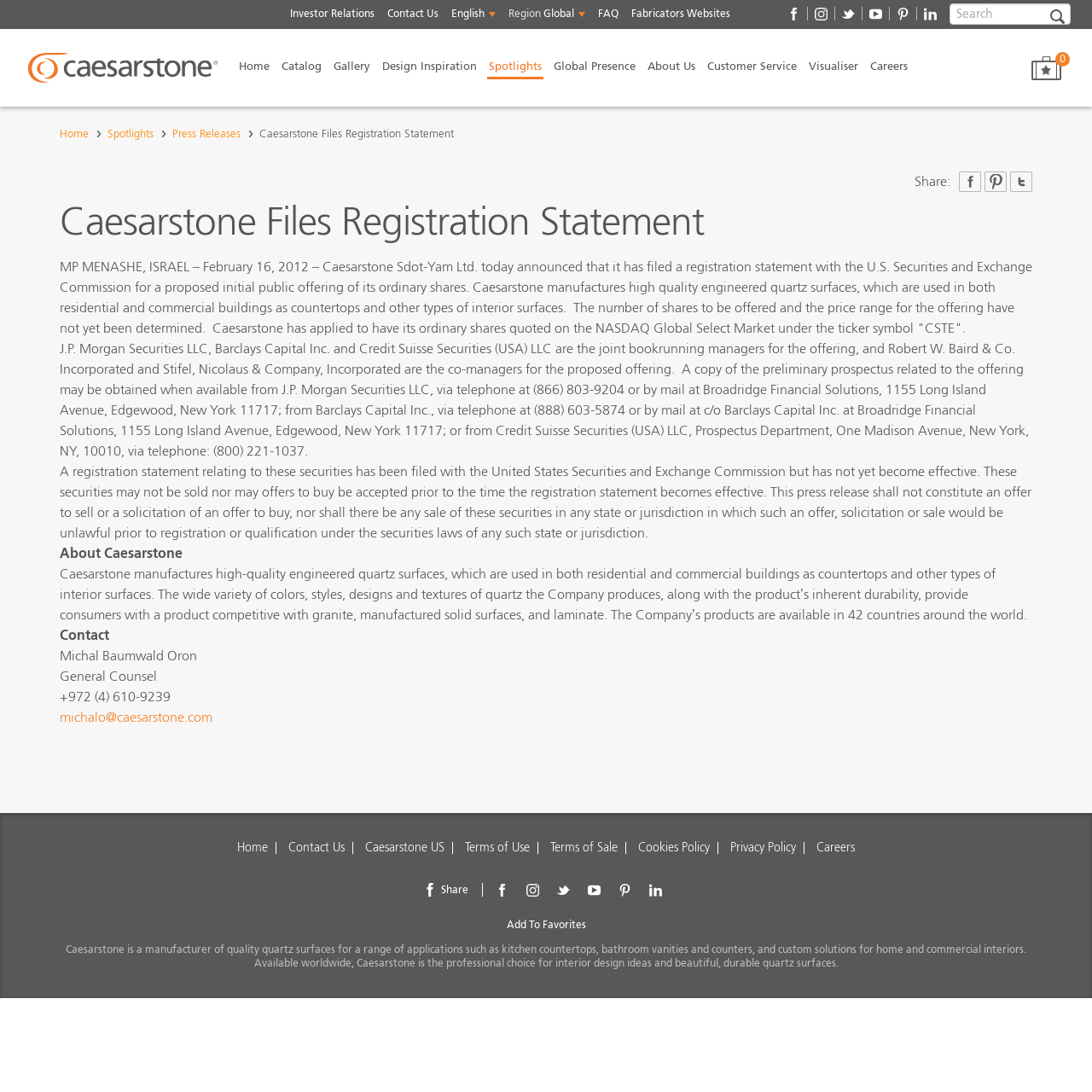Give an extensive and precise description of the webpage.

This webpage is about Caesarstone, a manufacturer of high-quality engineered quartz surfaces. At the top of the page, there are social media links, including Facebook, Instagram, Twitter, Youtube, Pinterest, and Linkedin, accompanied by their respective icons. Next to these links, there is a search box and a button. 

Below the social media links, there is a navigation menu with links to various sections of the website, including Investor Relations, Contact Us, English, Region, FAQ, Fabricators Websites, and more. 

The main content of the page is an announcement about Caesarstone filing a registration statement with the U.S. Securities and Exchange Commission for a proposed initial public offering of its ordinary shares. The text provides details about the company's products, the proposed offering, and the joint bookrunning managers and co-managers for the offering. 

There are also several paragraphs of text that provide more information about Caesarstone, including its products, availability, and contact information. 

At the bottom of the page, there is a footer section with links to various pages, including Home, Contact Us, Caesarstone US, Terms of Use, Terms of Sale, Cookies Policy, Privacy Policy, and Careers. There is also a section with social media links and a link to add the page to favorites. Finally, there is a brief description of Caesarstone and its products.